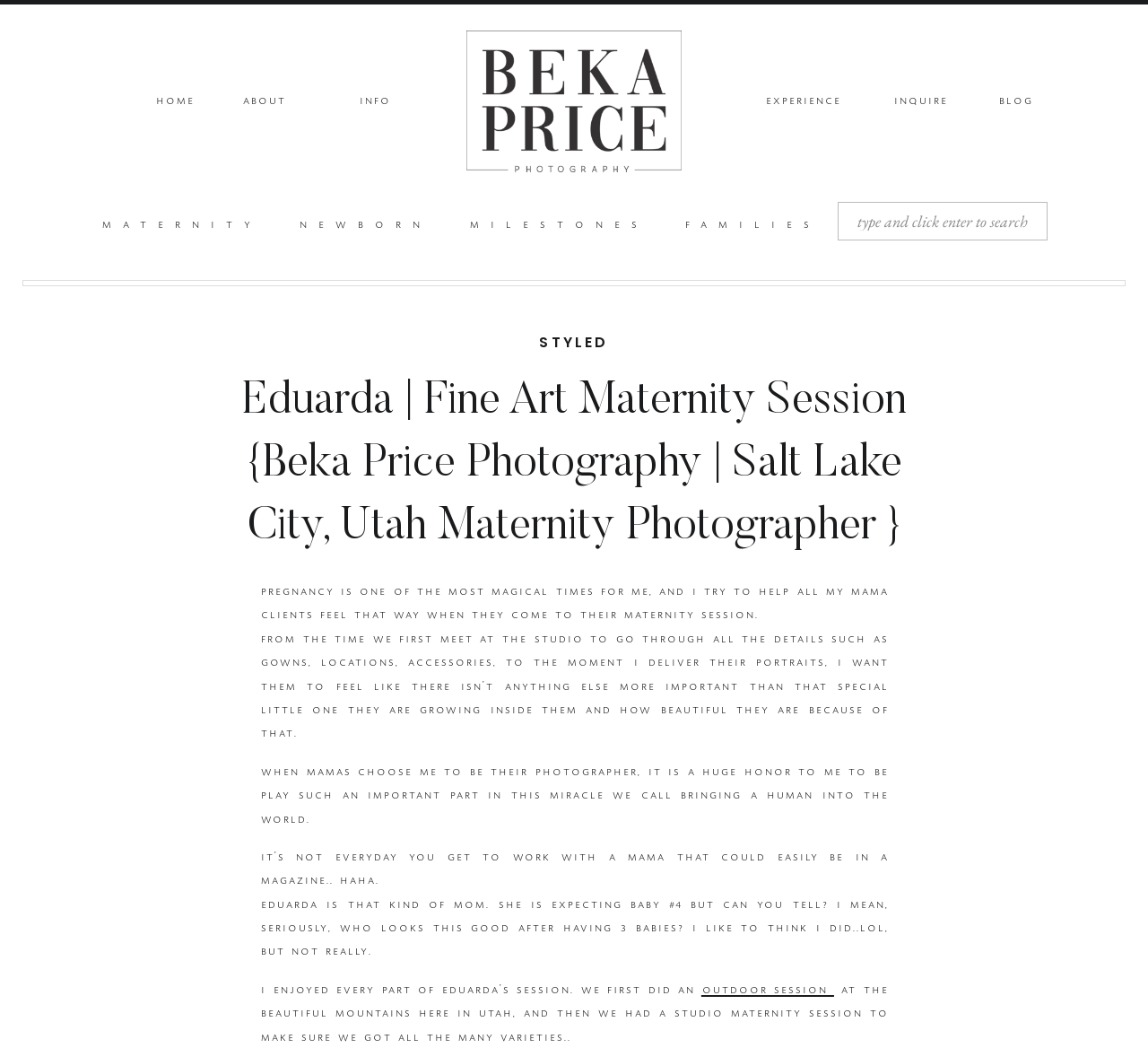How many babies has Eduarda had before this pregnancy?
Based on the visual content, answer with a single word or a brief phrase.

3